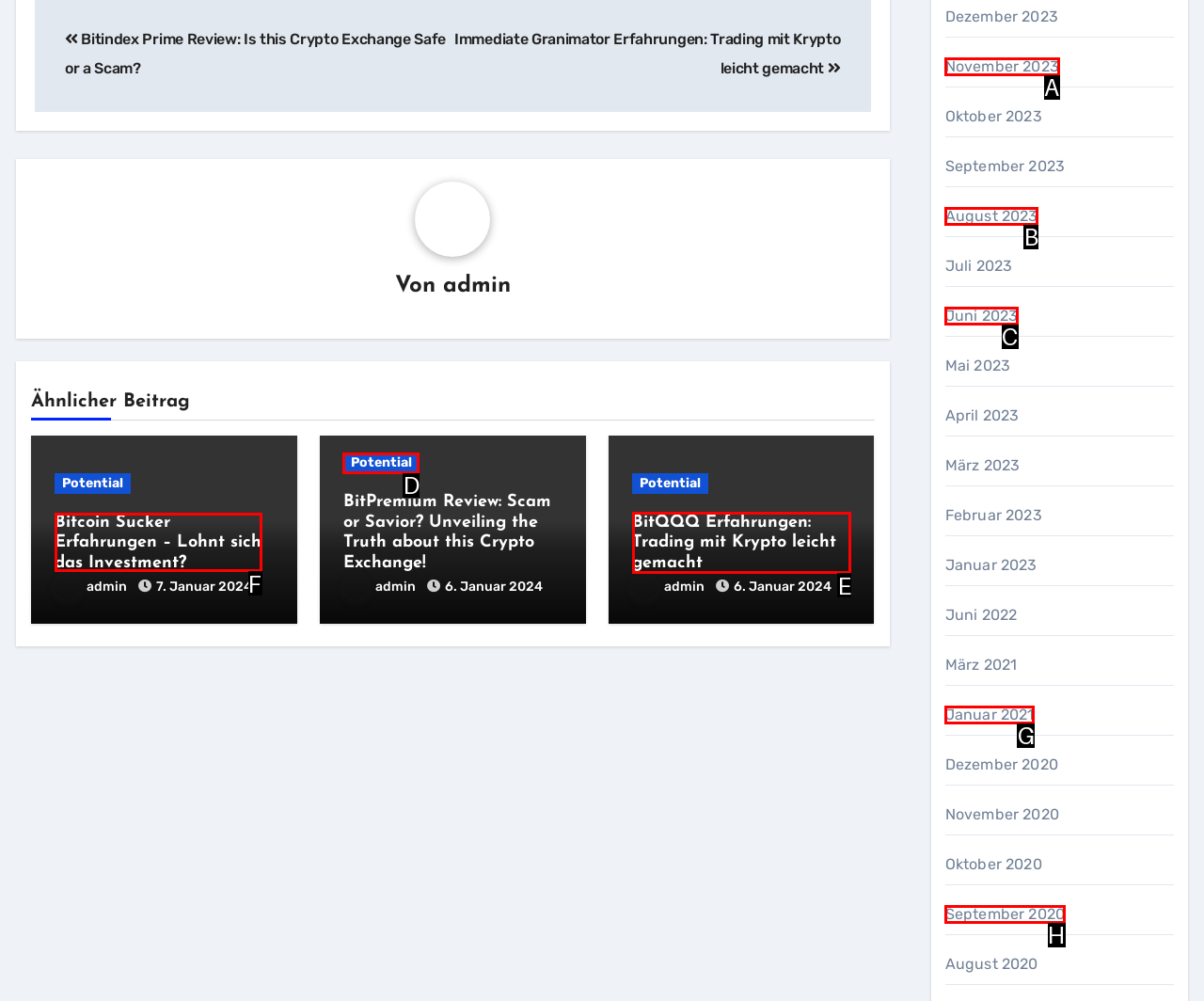Tell me which option I should click to complete the following task: Explore BitQQQ Erfahrungen Answer with the option's letter from the given choices directly.

E